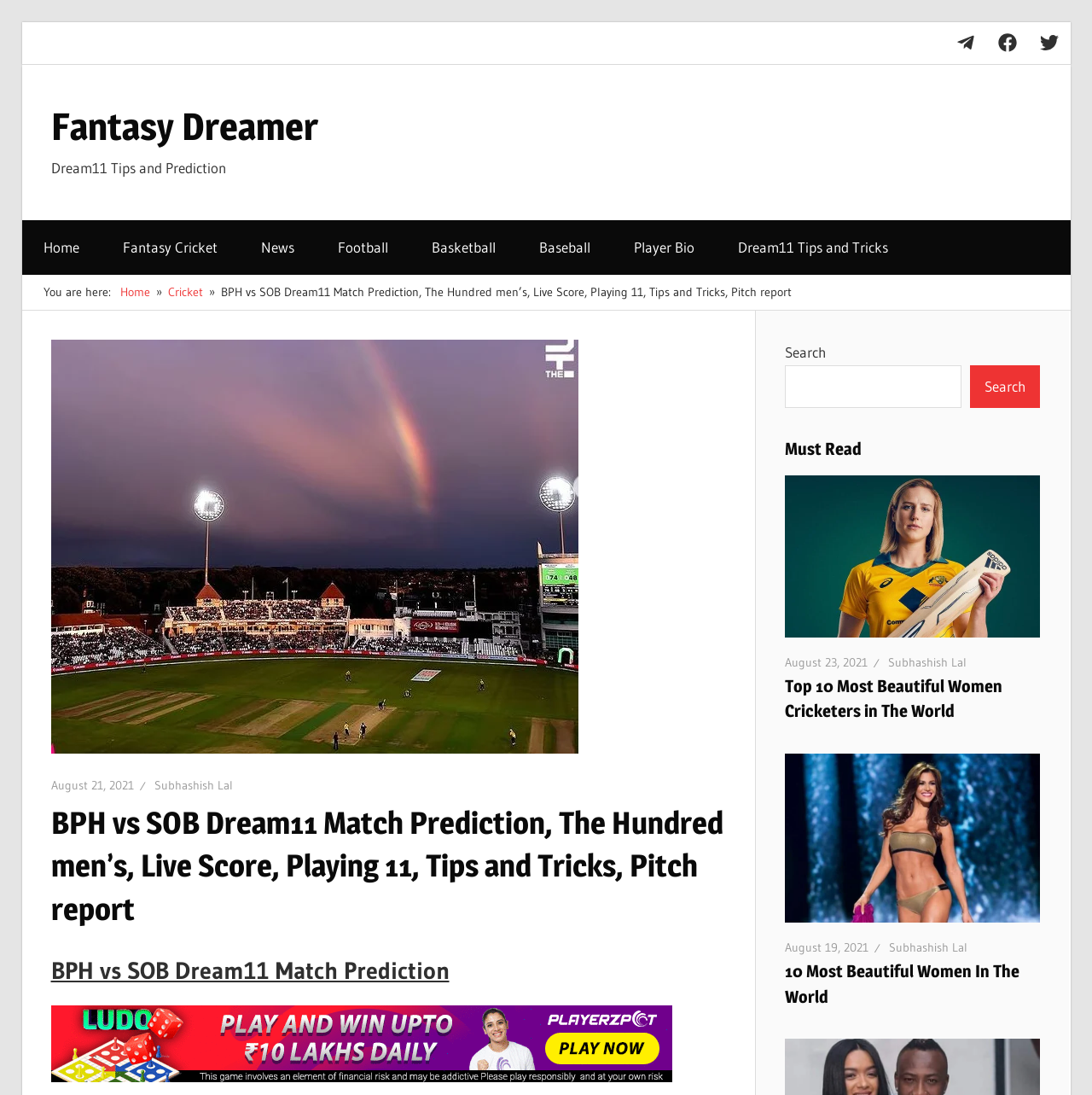Analyze the image and provide a detailed answer to the question: How many navigation links are in the primary menu?

The primary menu is located at the top of the webpage, and its bounding box coordinates are [0.02, 0.201, 0.833, 0.251]. There are 9 navigation links in the primary menu, which are 'Home', 'Fantasy Cricket', 'News', 'Football', 'Basketball', 'Baseball', 'Player Bio', and 'Dream11 Tips and Tricks'.